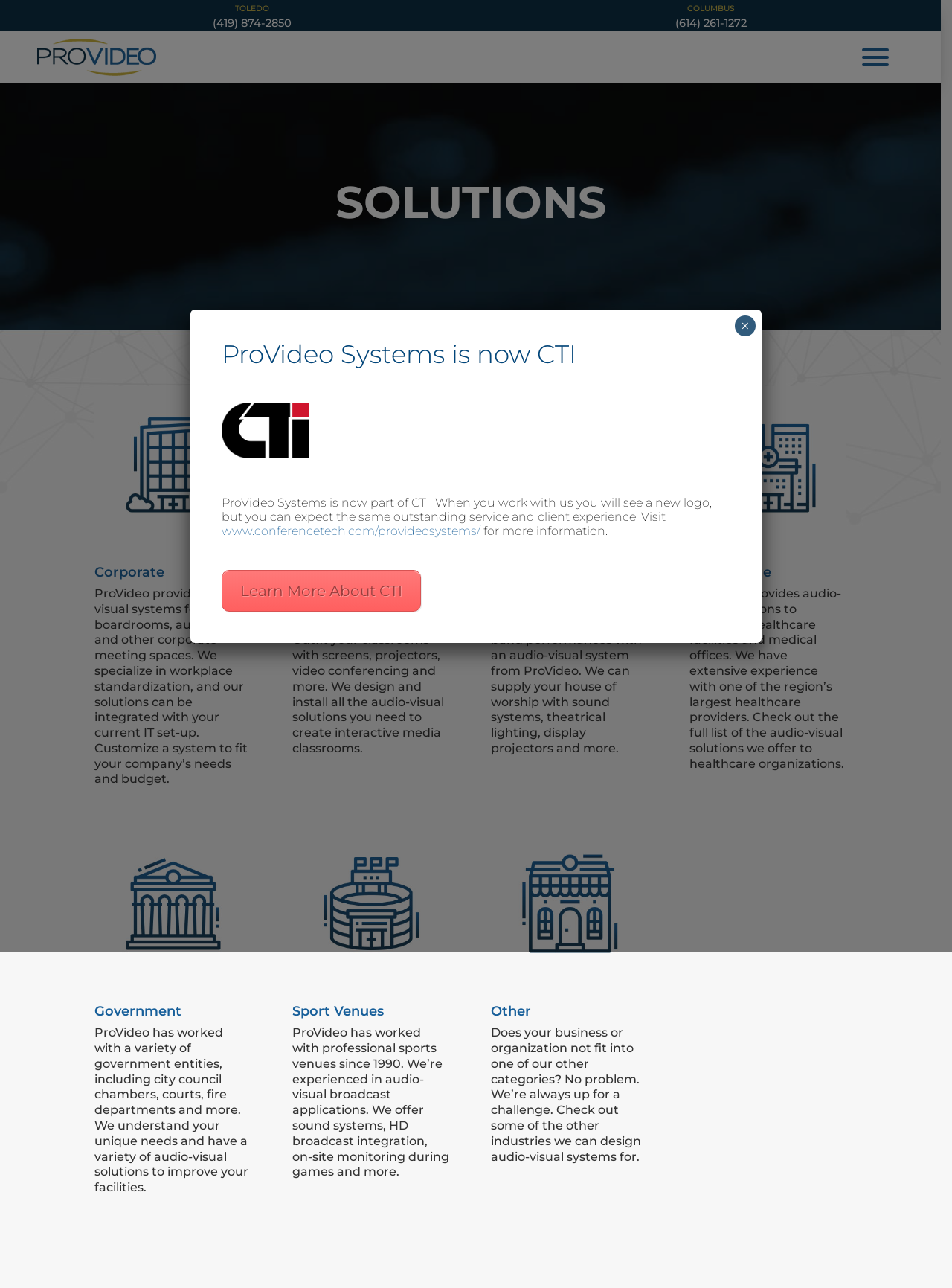Find the bounding box coordinates of the clickable area that will achieve the following instruction: "Close the dialog".

[0.772, 0.245, 0.794, 0.261]